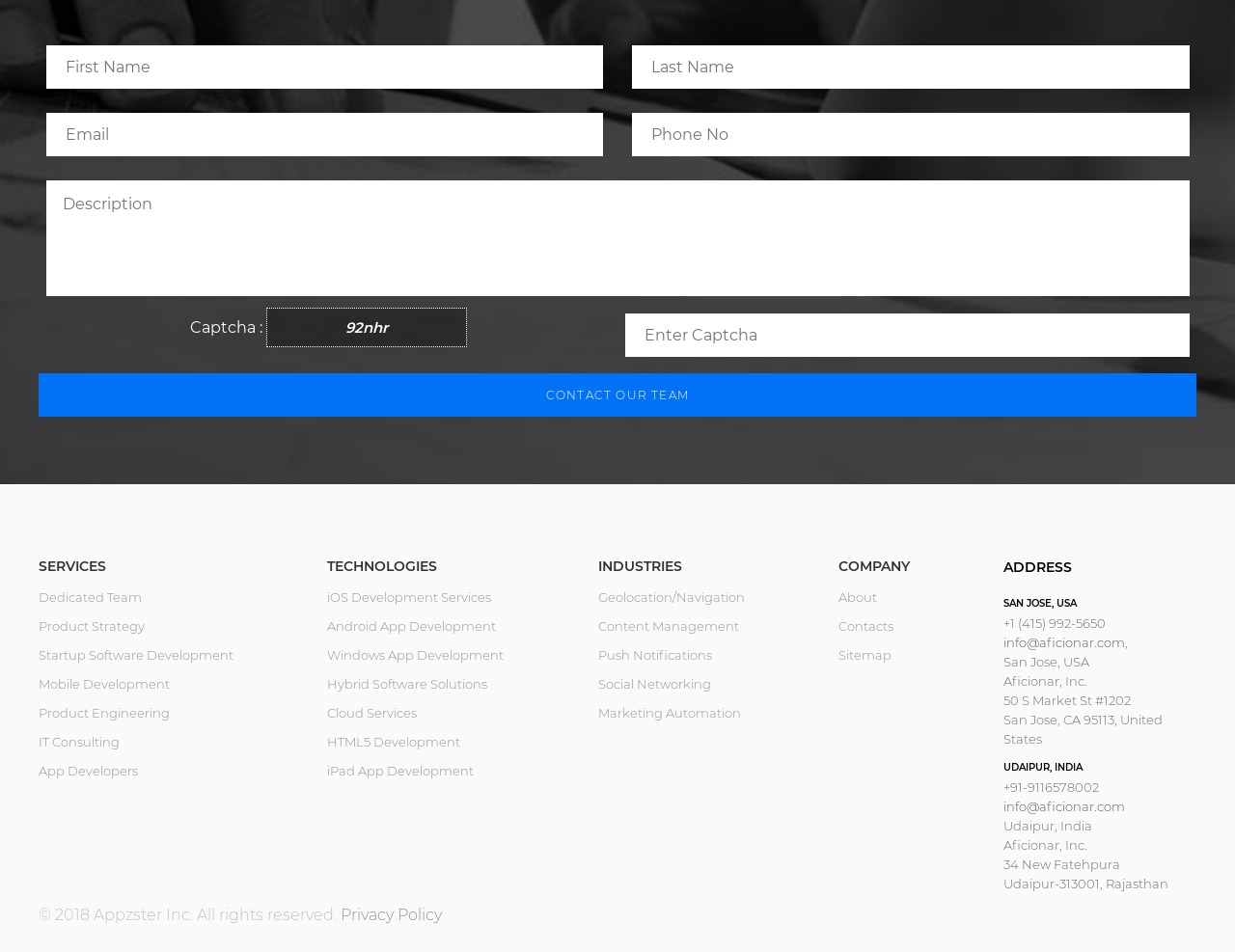Please examine the image and answer the question with a detailed explanation:
What is the purpose of the 'CONTACT OUR TEAM' button?

The 'CONTACT OUR TEAM' button is a call-to-action element that allows users to get in touch with the team, likely to inquire about their services or products. Its purpose is to facilitate communication between the user and the team.